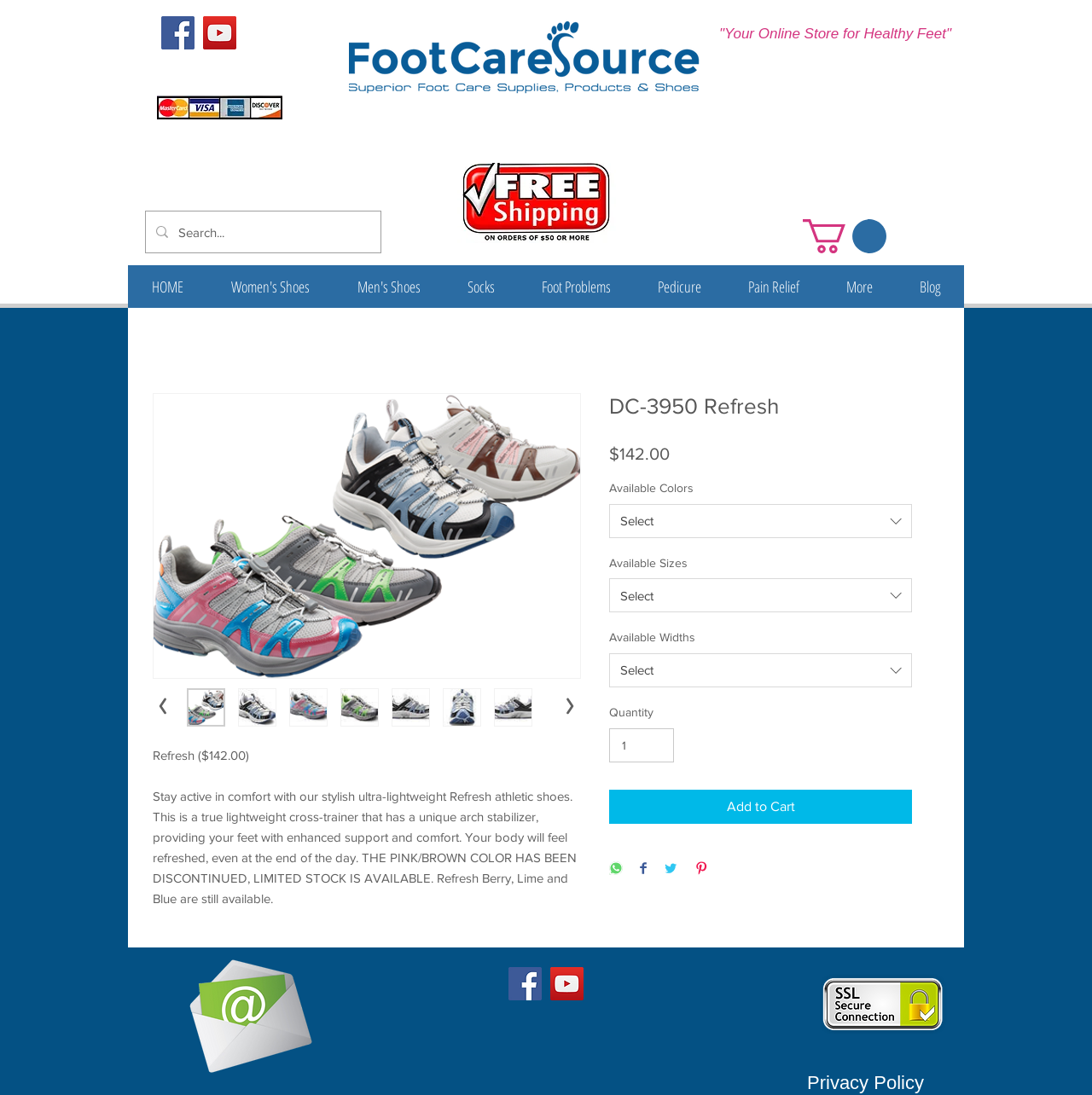What is the name of the online store?
Based on the screenshot, provide your answer in one word or phrase.

FootCare Source